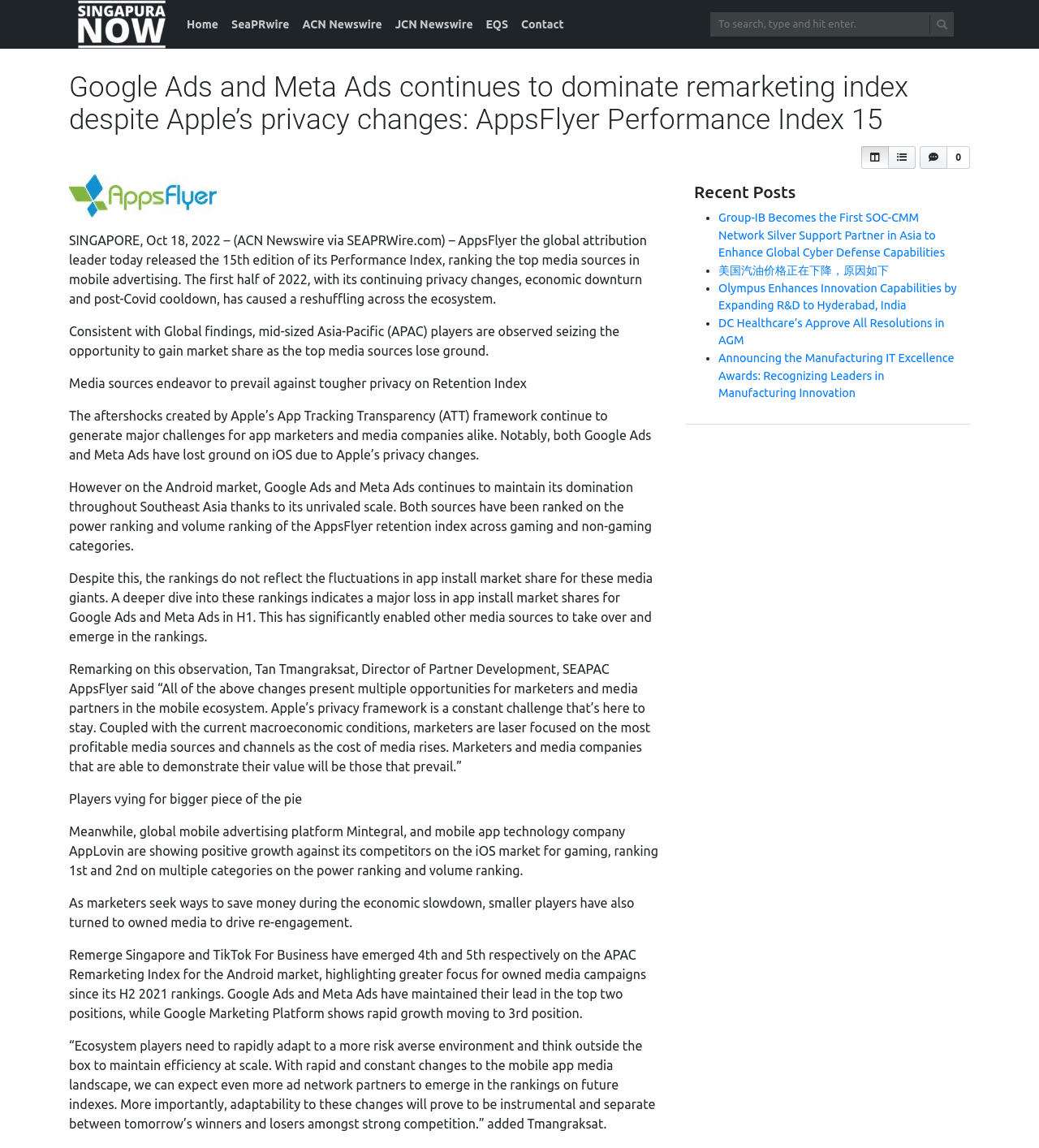Please identify the bounding box coordinates of the region to click in order to complete the task: "Go to Home". The coordinates must be four float numbers between 0 and 1, specified as [left, top, right, bottom].

[0.173, 0.008, 0.216, 0.034]